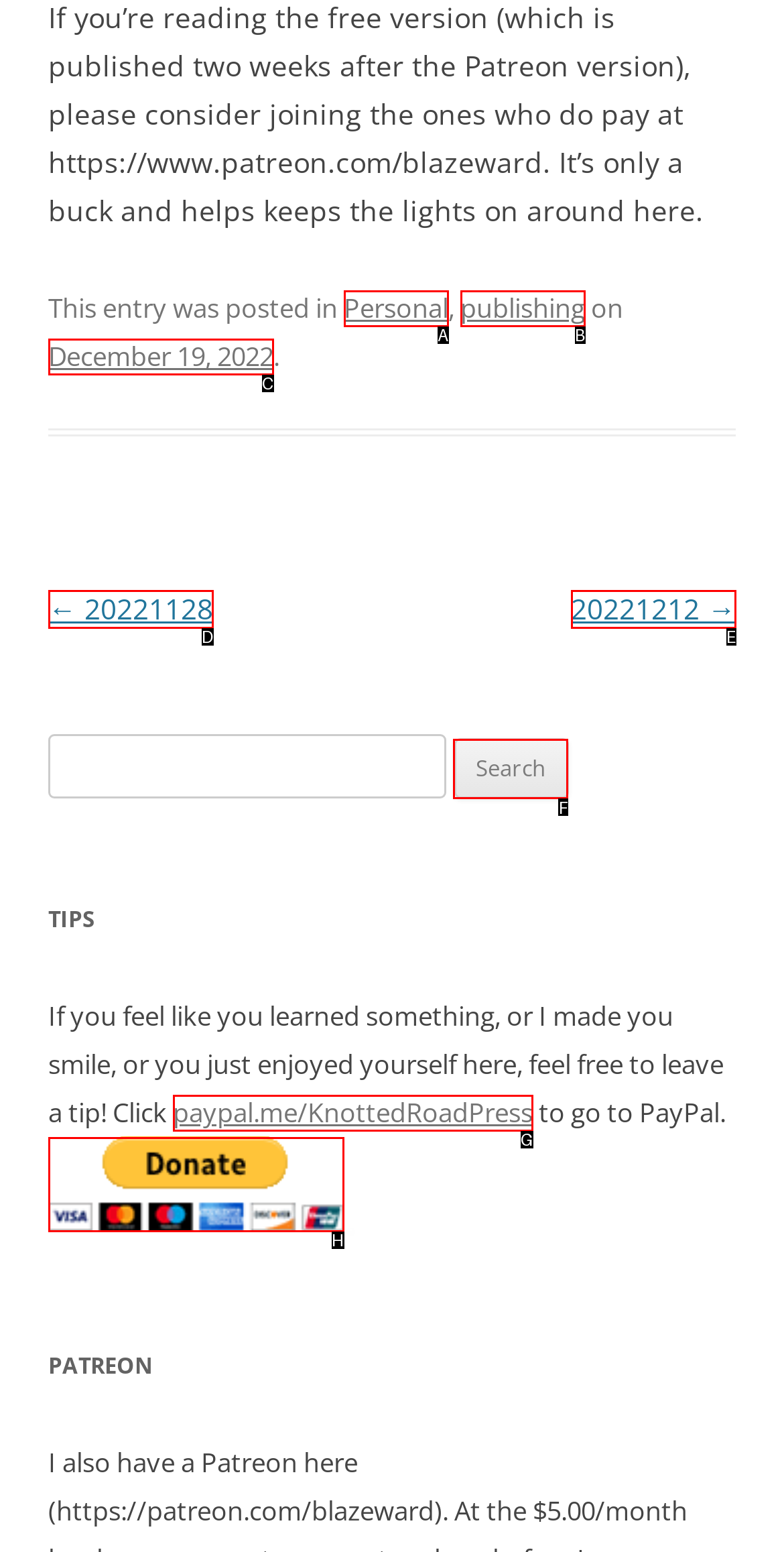Identify the HTML element that corresponds to the following description: ← 20221128. Provide the letter of the correct option from the presented choices.

D